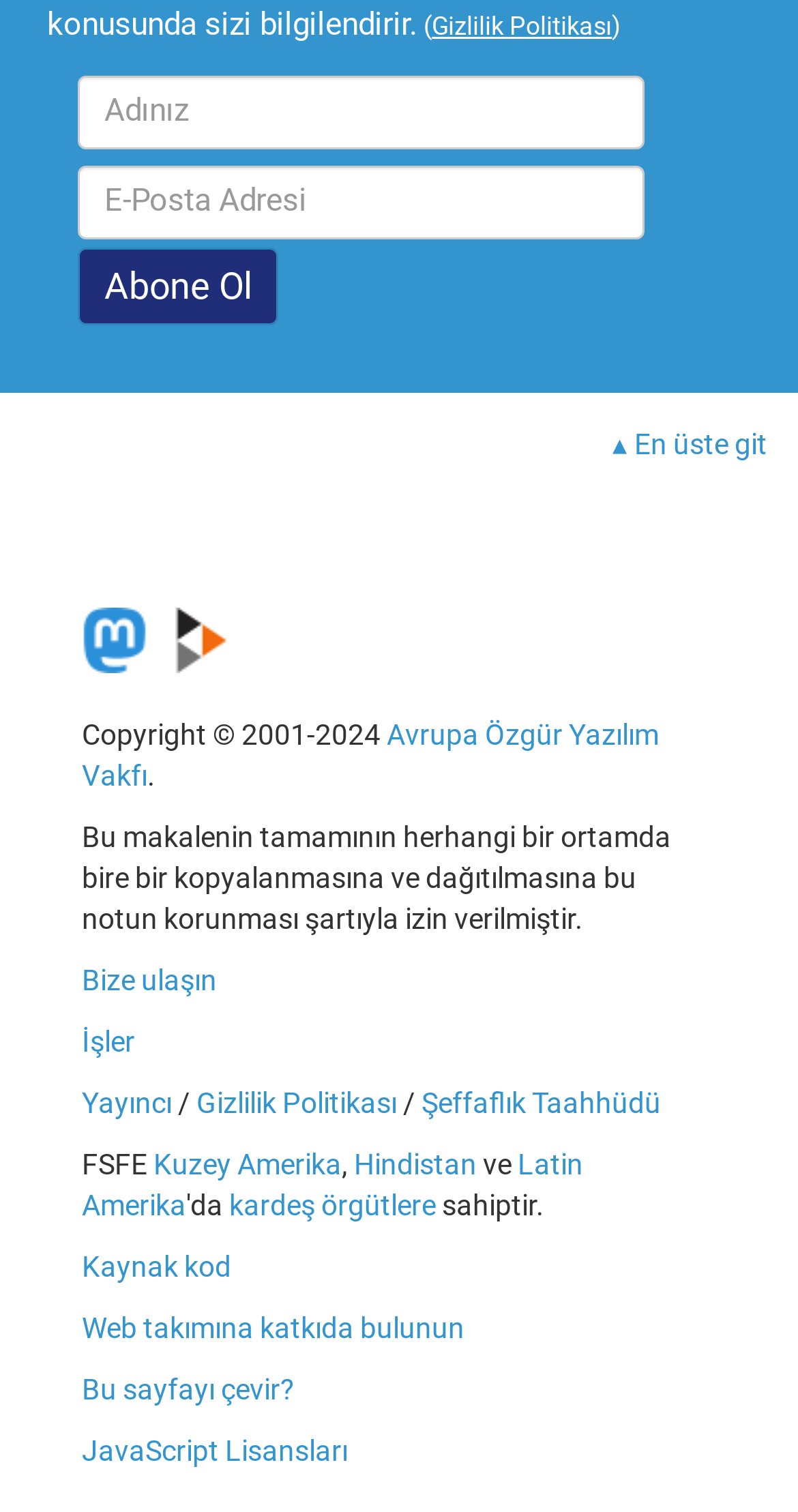Identify the bounding box coordinates necessary to click and complete the given instruction: "Contact us".

[0.103, 0.637, 0.272, 0.659]